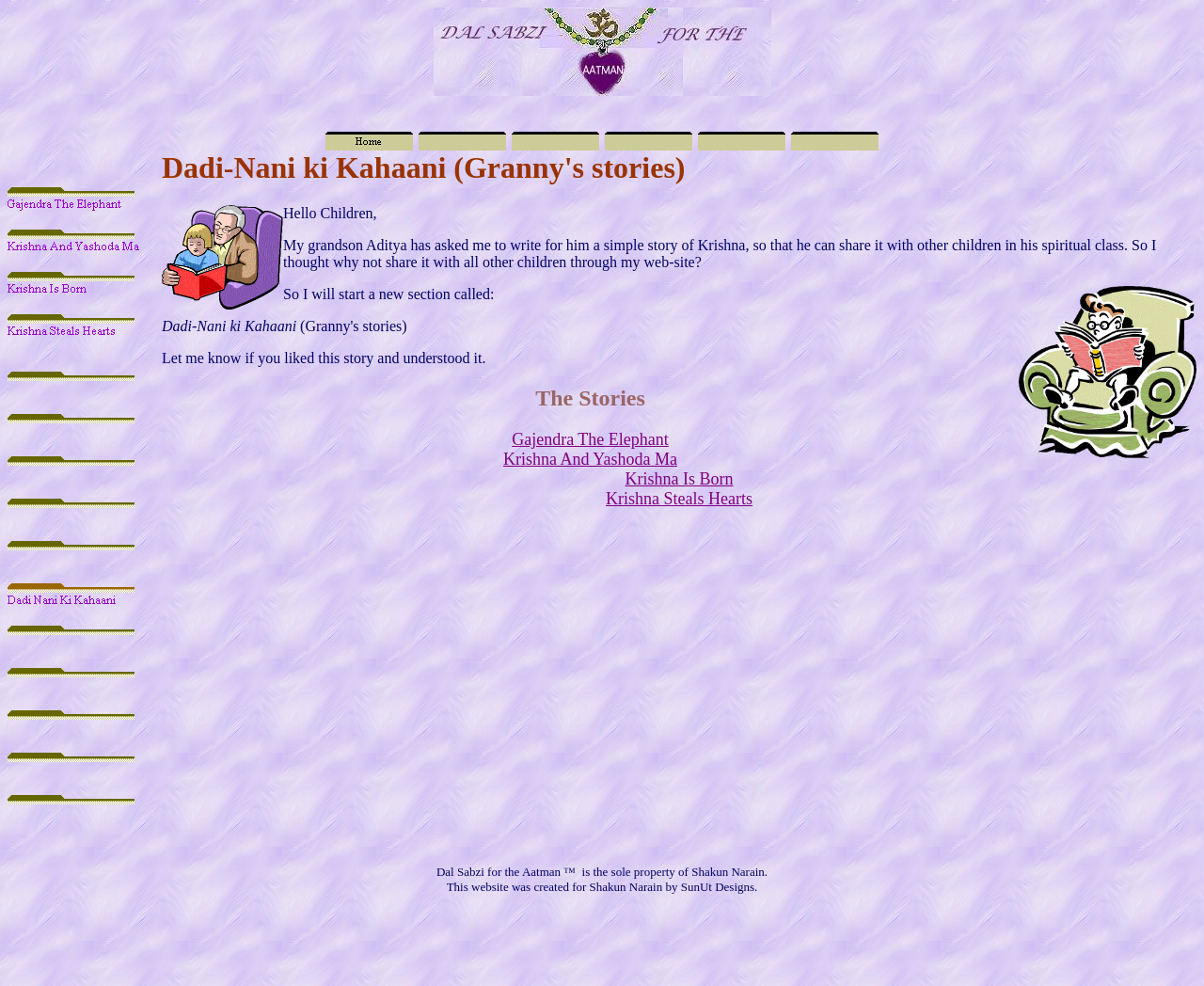Can you pinpoint the bounding box coordinates for the clickable element required for this instruction: "go to About Shakun"? The coordinates should be four float numbers between 0 and 1, i.e., [left, top, right, bottom].

[0.006, 0.831, 0.116, 0.847]